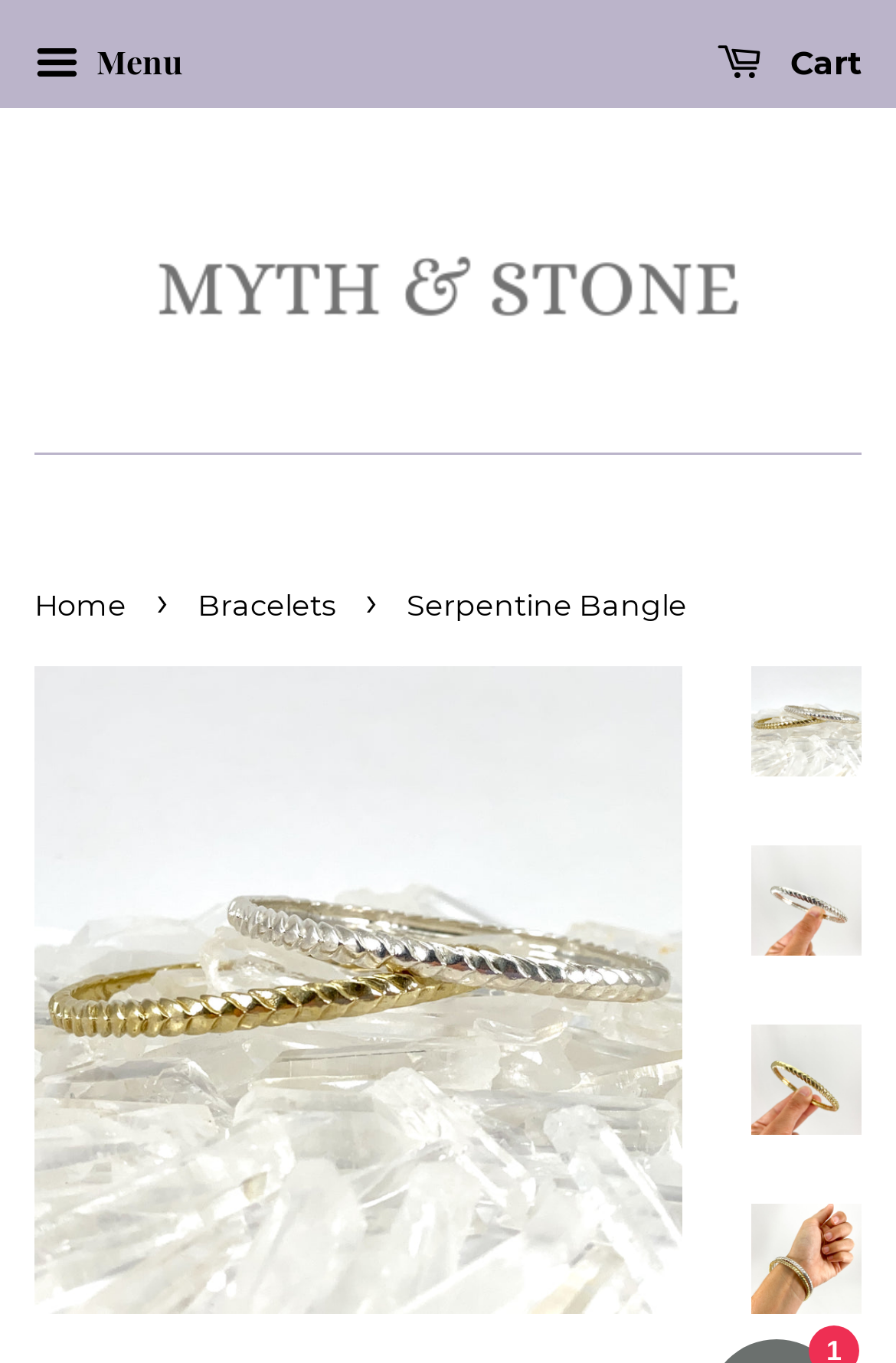Determine the bounding box coordinates of the region I should click to achieve the following instruction: "Explore bracelets". Ensure the bounding box coordinates are four float numbers between 0 and 1, i.e., [left, top, right, bottom].

[0.221, 0.432, 0.387, 0.457]